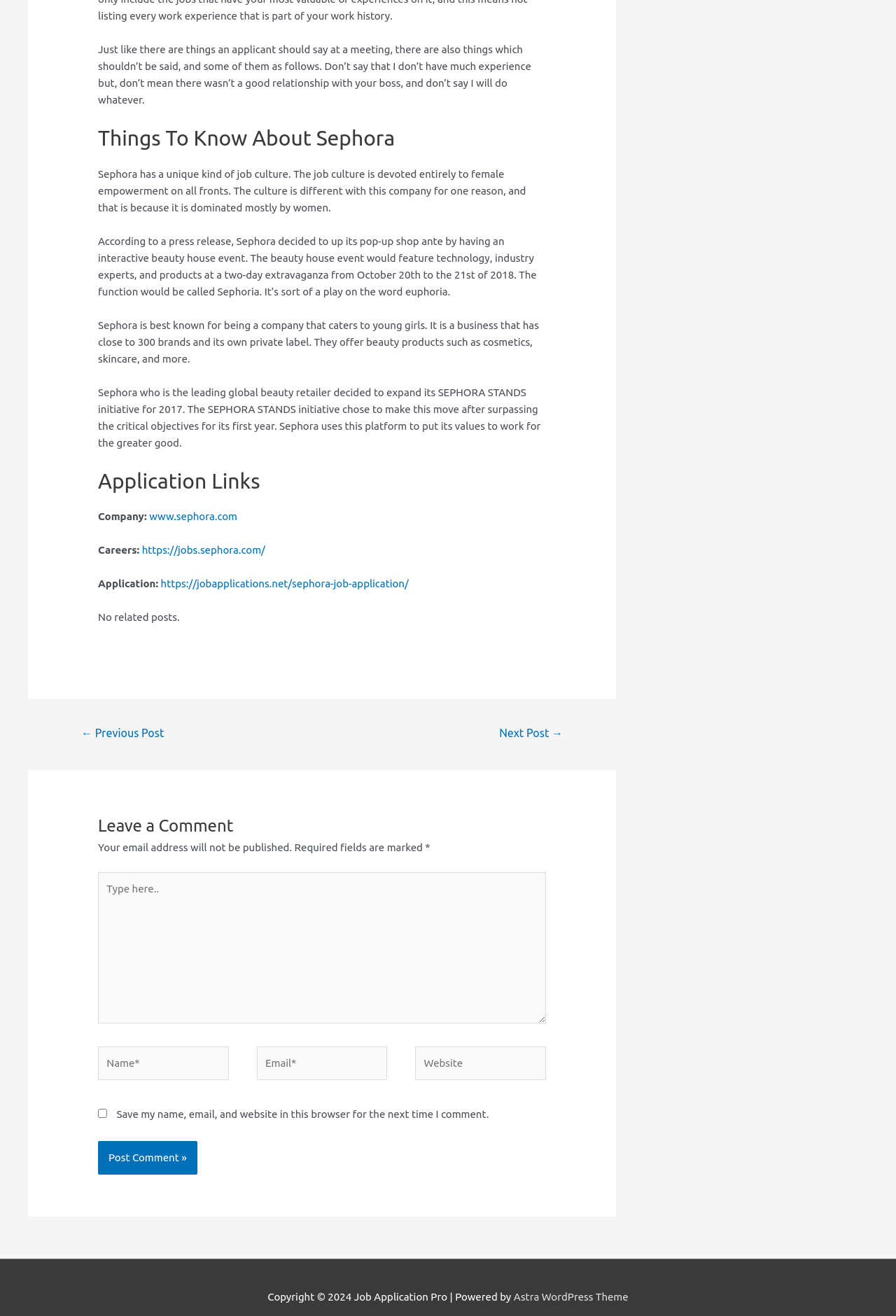Determine the bounding box coordinates for the HTML element mentioned in the following description: "← Previous Post". The coordinates should be a list of four floats ranging from 0 to 1, represented as [left, top, right, bottom].

[0.072, 0.548, 0.202, 0.568]